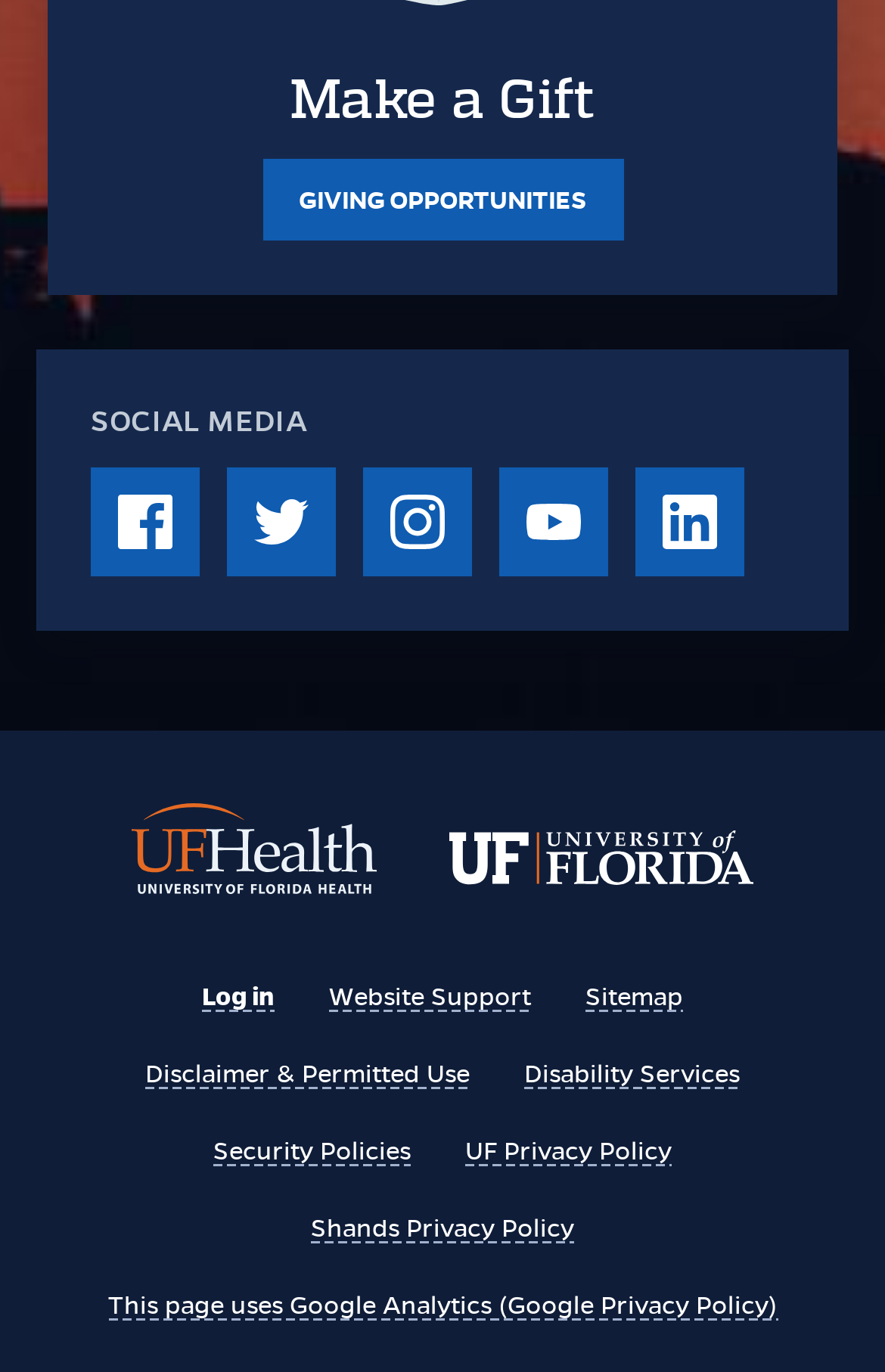Please identify the bounding box coordinates of the element's region that should be clicked to execute the following instruction: "Visit Facebook". The bounding box coordinates must be four float numbers between 0 and 1, i.e., [left, top, right, bottom].

[0.103, 0.341, 0.226, 0.42]